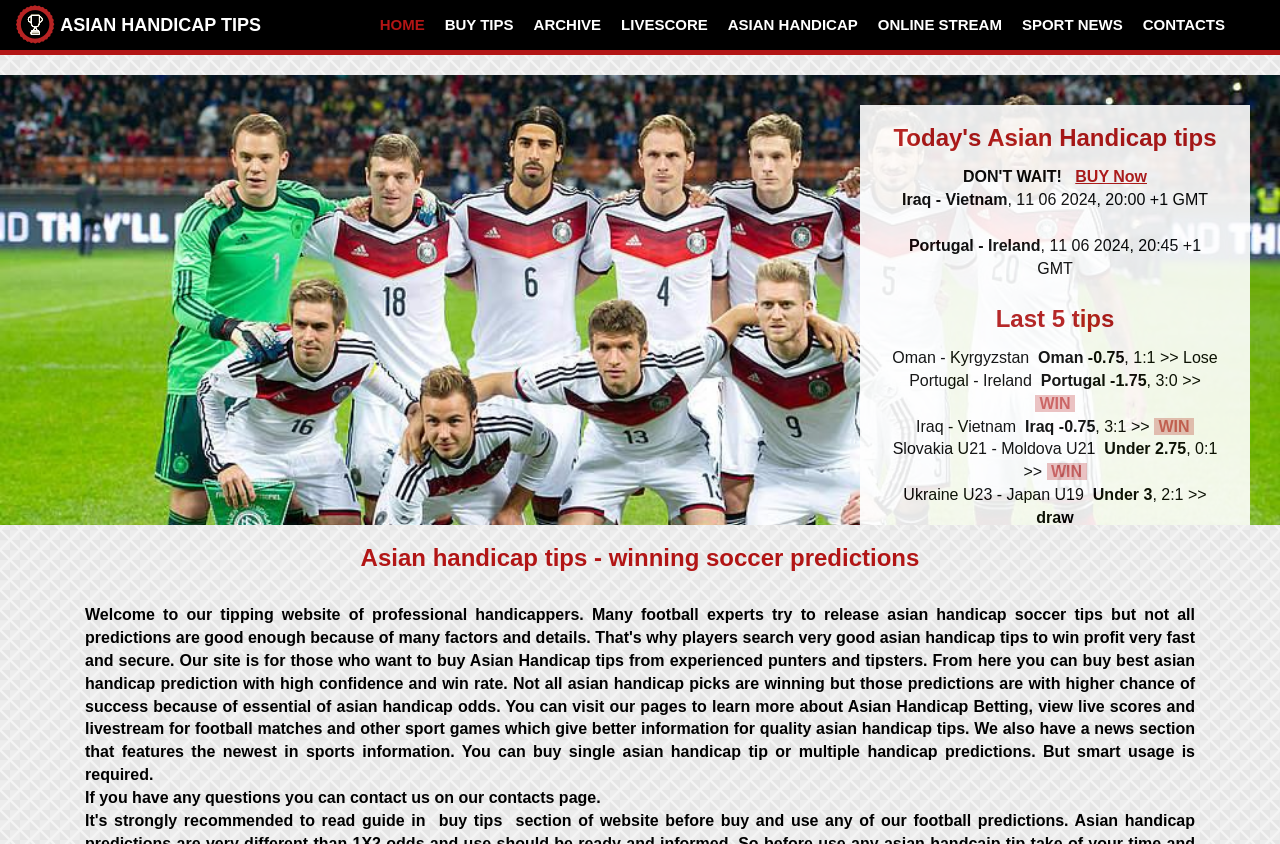Generate a comprehensive description of the contents of the webpage.

The webpage is about Asian Handicap tips, a professional provider of football handicap predictions. At the top, there is a logo with the text "Asian Handicap tips" and an image next to it. Below the logo, there is a navigation menu with links to different sections of the website, including "HOME", "BUY TIPS", "ARCHIVE", "LIVESCORE", "ASIAN HANDICAP", "ONLINE STREAM", "SPORT NEWS", and "CONTACTS".

On the left side of the page, there is a listbox with a vertical orientation, taking up most of the page's height. Within the listbox, there is an image of a football, followed by a heading "Today's Asian Handicap tips". Below the heading, there are several sections of text, each describing a football match with details such as the teams playing, the date and time of the match, and the predicted outcome.

Further down the listbox, there is another heading "Last 5 tips", followed by more sections of text, each describing a past football match with the predicted outcome and the actual result. The text sections are interspersed with links to buy tips and other relevant information.

On the right side of the page, there is a section with a heading "Asian handicap tips - winning soccer predictions". Below the heading, there is a block of text welcoming visitors to the website and explaining the purpose of the site, which is to provide professional Asian Handicap tips to help users win profit quickly and securely. The text also mentions that the site offers live scores, livestreams, and sports news, and invites visitors to learn more about Asian Handicap Betting. There are also links to other relevant pages on the website.